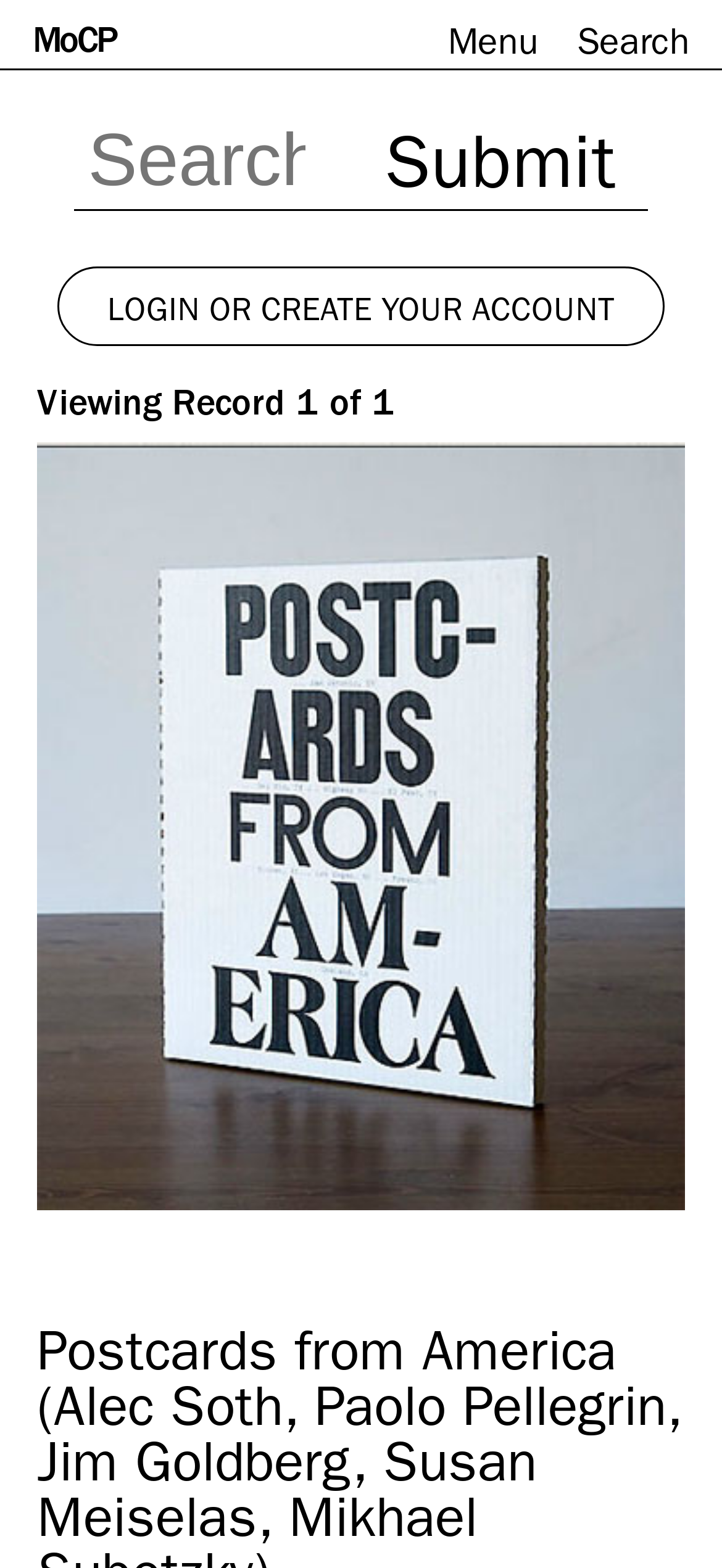Based on the element description Submit, identify the bounding box coordinates for the UI element. The coordinates should be in the format (top-left x, top-left y, bottom-right x, bottom-right y) and within the 0 to 1 range.

[0.494, 0.074, 0.891, 0.132]